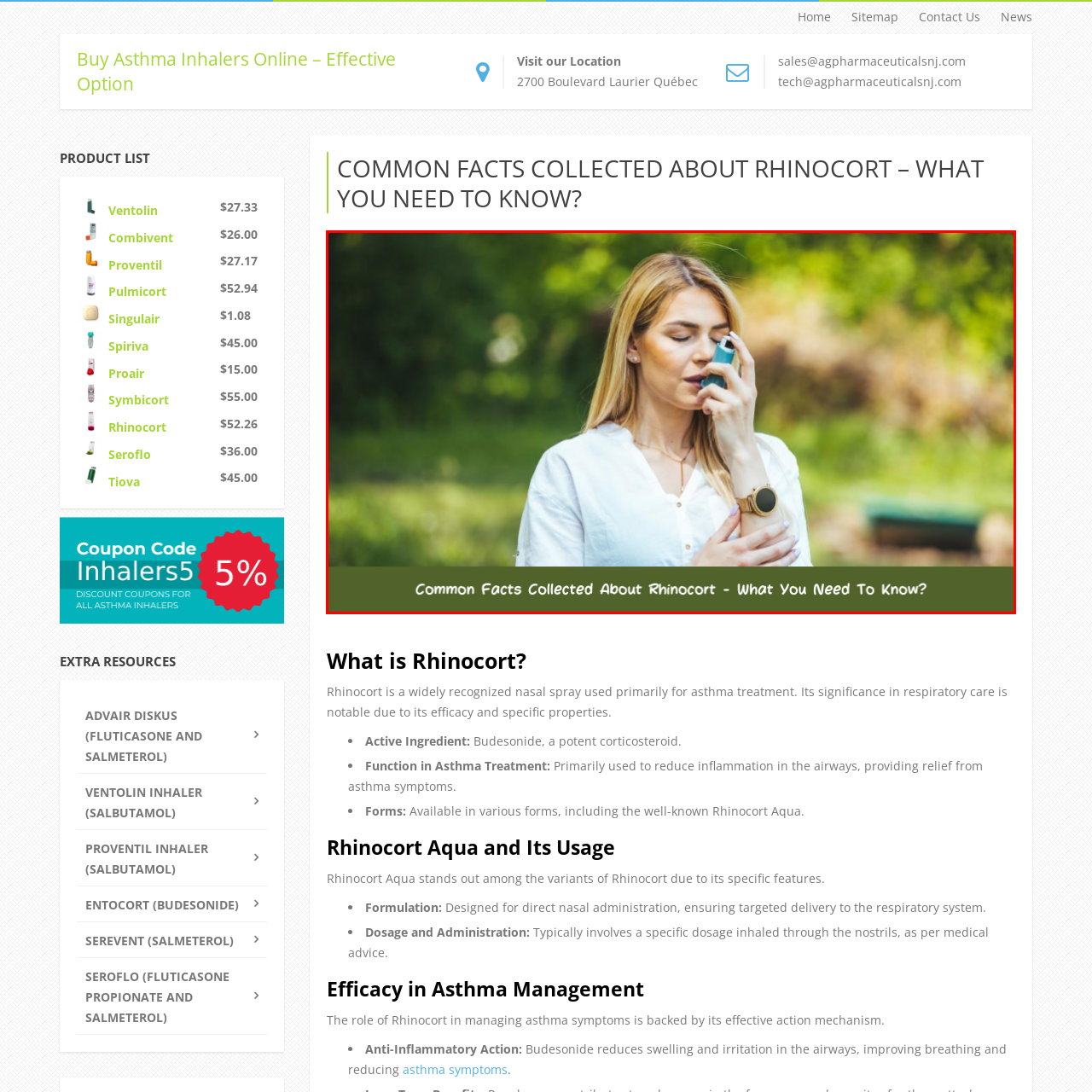Inspect the image surrounded by the red border and give a one-word or phrase answer to the question:
What is the active ingredient in Rhinocort?

Budesonide